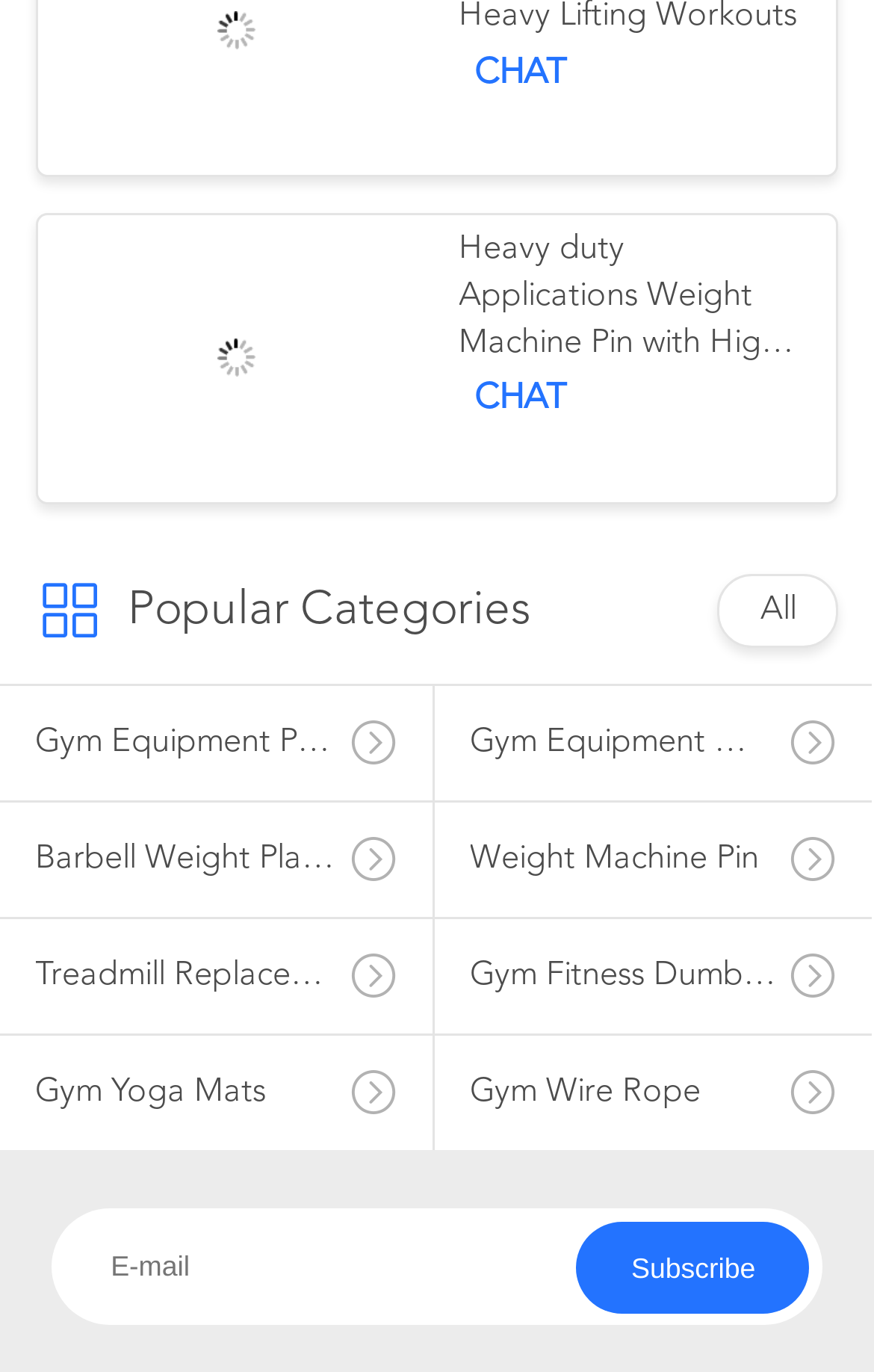Please determine the bounding box coordinates of the element's region to click for the following instruction: "Explore gym equipment parts".

[0.0, 0.501, 0.495, 0.623]